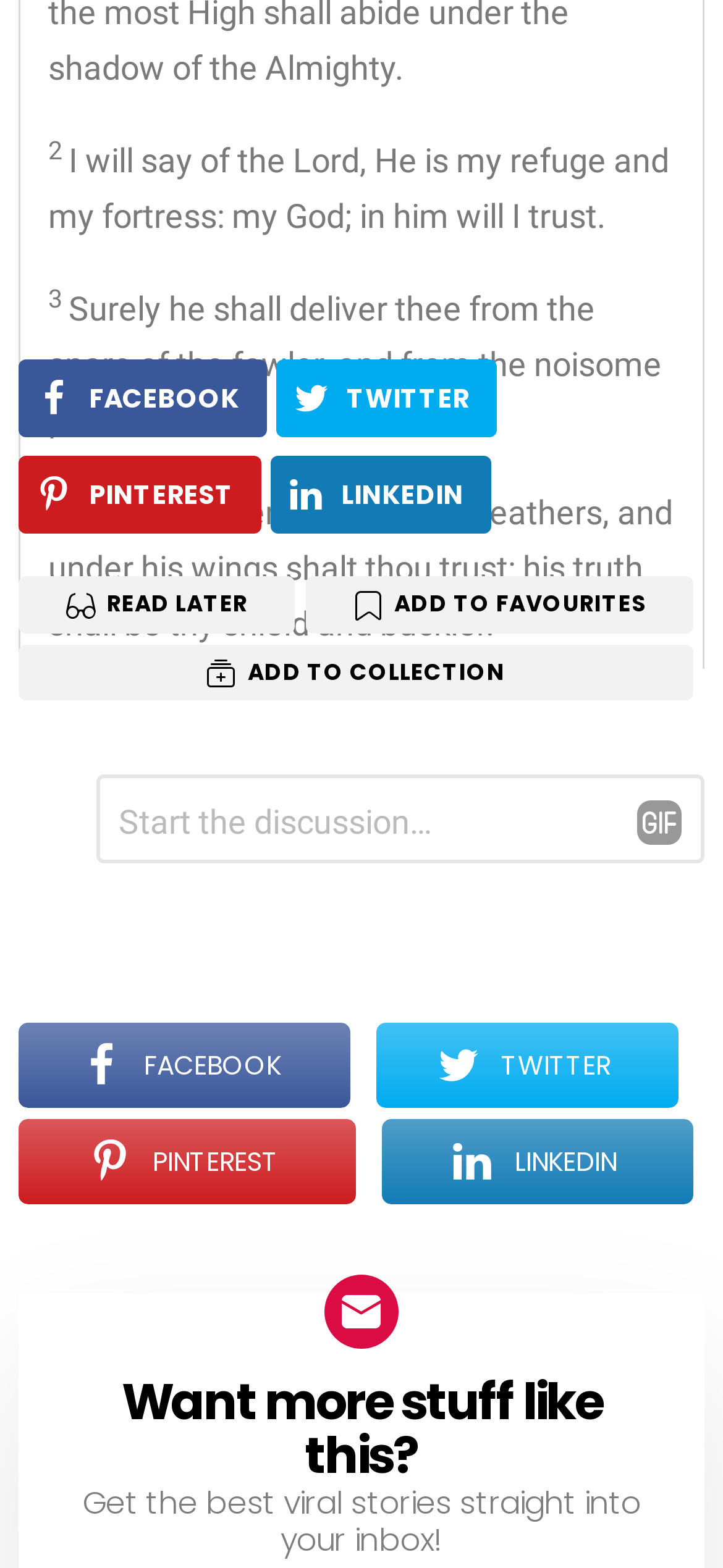How many text fields are there for leaving a reply?
Could you please answer the question thoroughly and with as much detail as possible?

I looked at the webpage content and found that there is only one text field for leaving a reply, which is labeled as 'Comment *'.